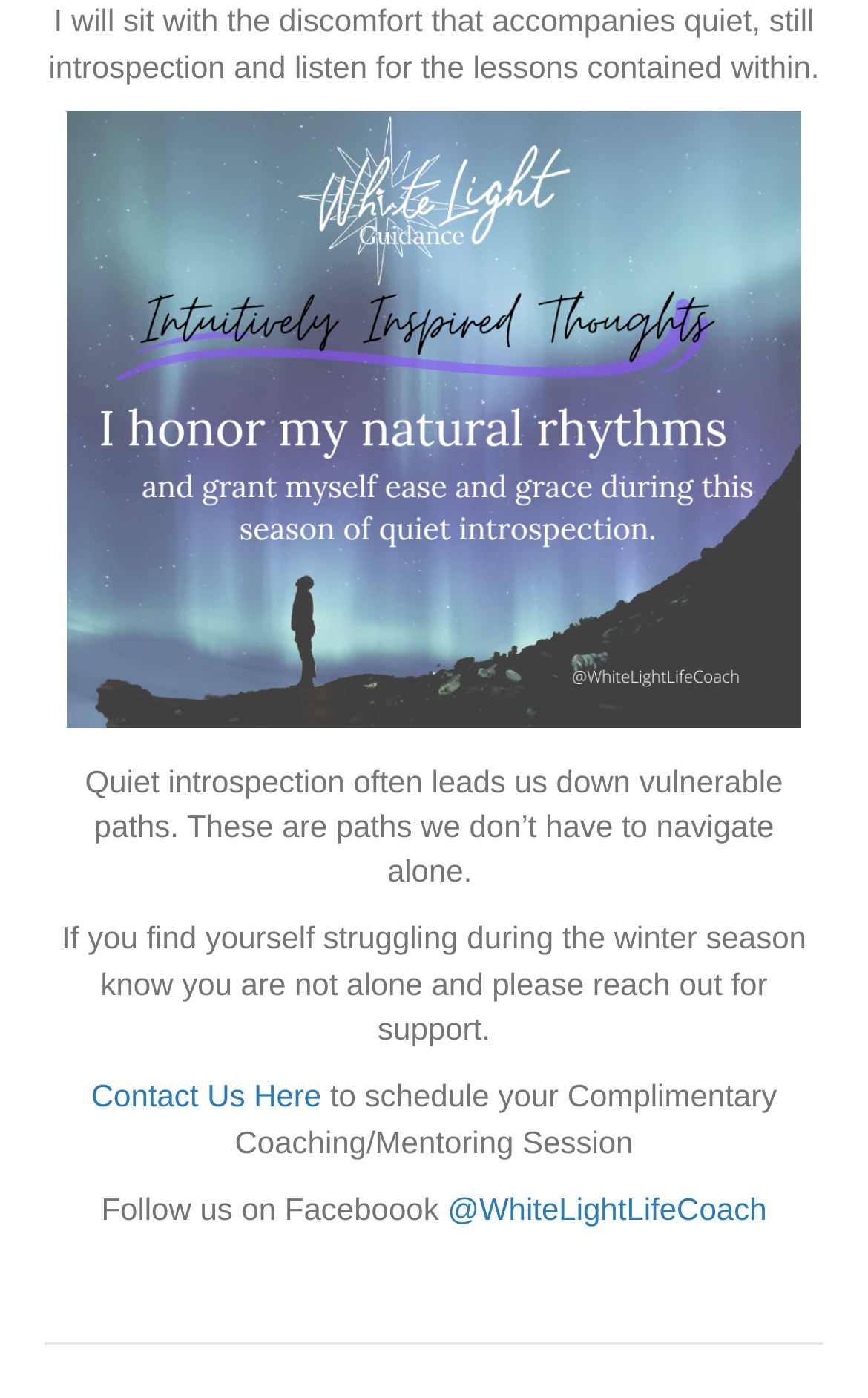Please use the details from the image to answer the following question comprehensively:
What social media platform is mentioned?

The webpage contains a text that says 'Follow us on Faceboook', which explicitly mentions Facebook as the social media platform.